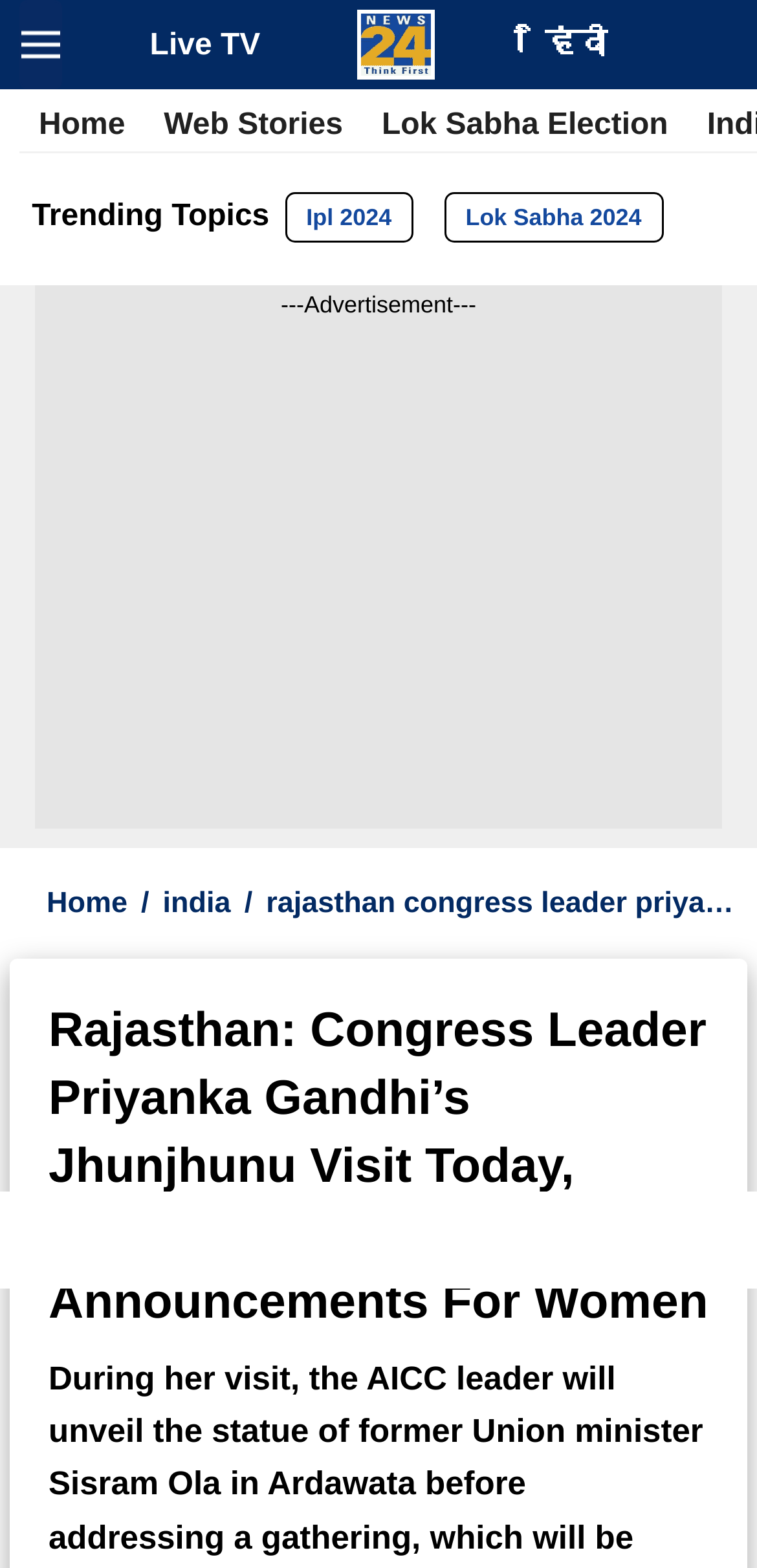Please predict the bounding box coordinates (top-left x, top-left y, bottom-right x, bottom-right y) for the UI element in the screenshot that fits the description: Web Stories

[0.191, 0.063, 0.479, 0.098]